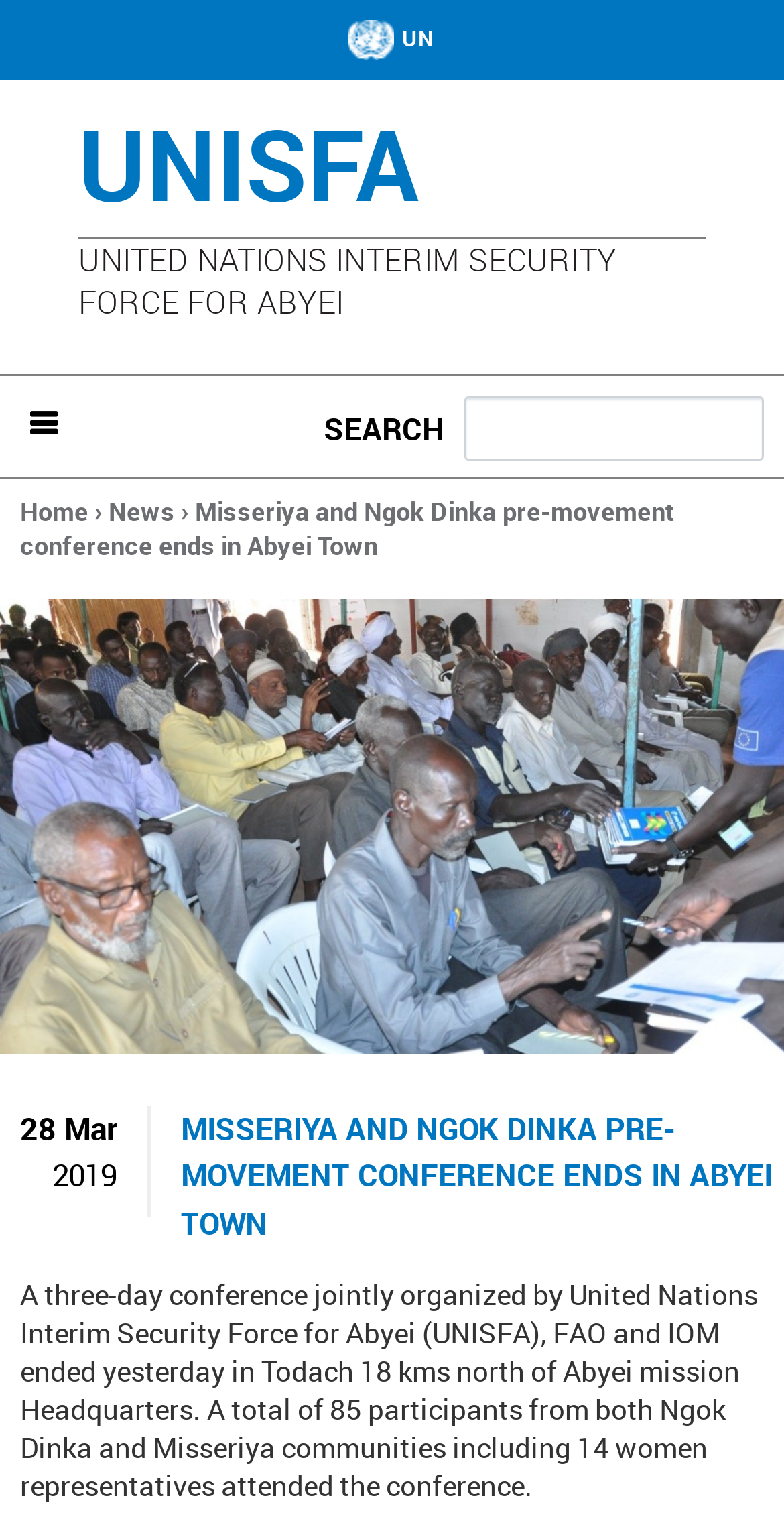Identify the coordinates of the bounding box for the element that must be clicked to accomplish the instruction: "Read the news".

[0.138, 0.324, 0.223, 0.347]